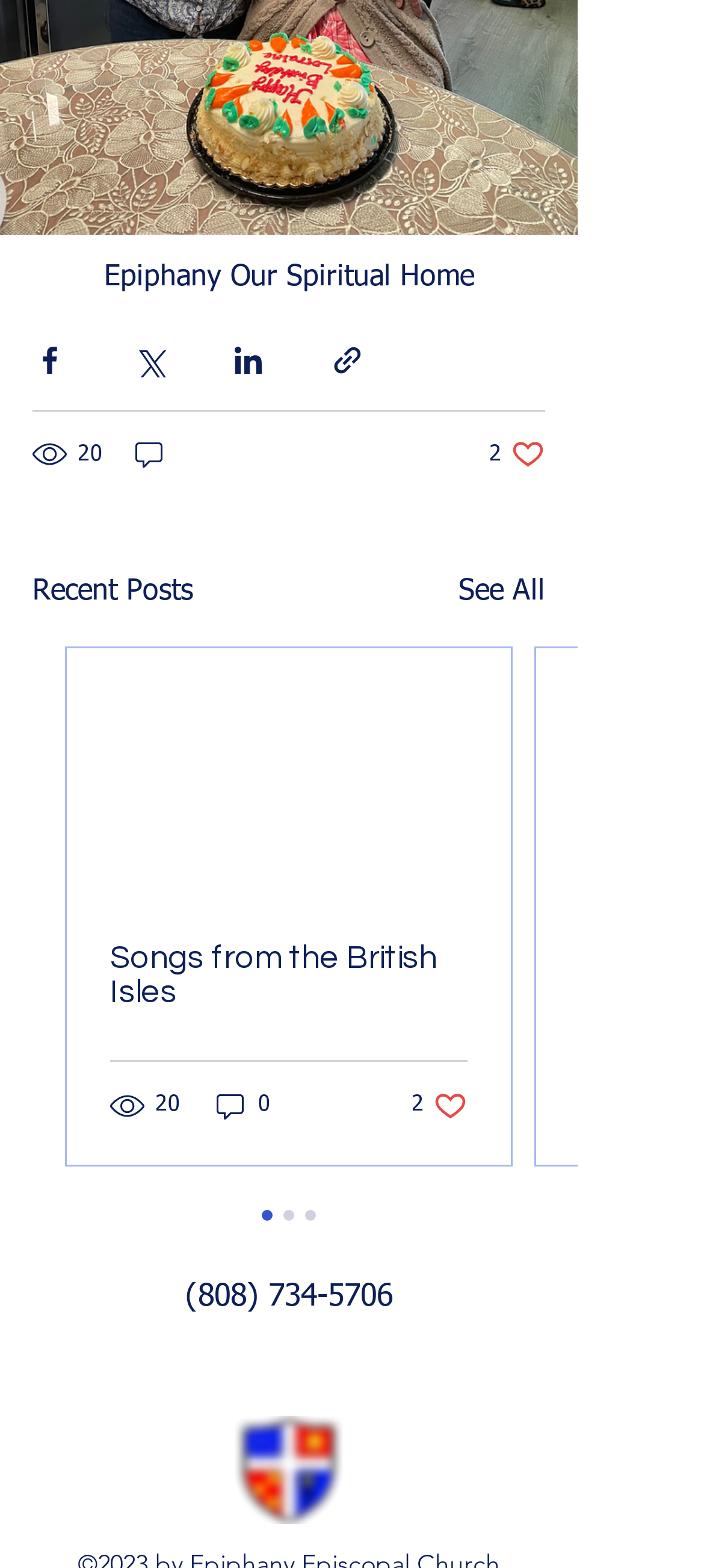Determine the bounding box coordinates of the region that needs to be clicked to achieve the task: "Like the post".

[0.615, 0.693, 0.664, 0.718]